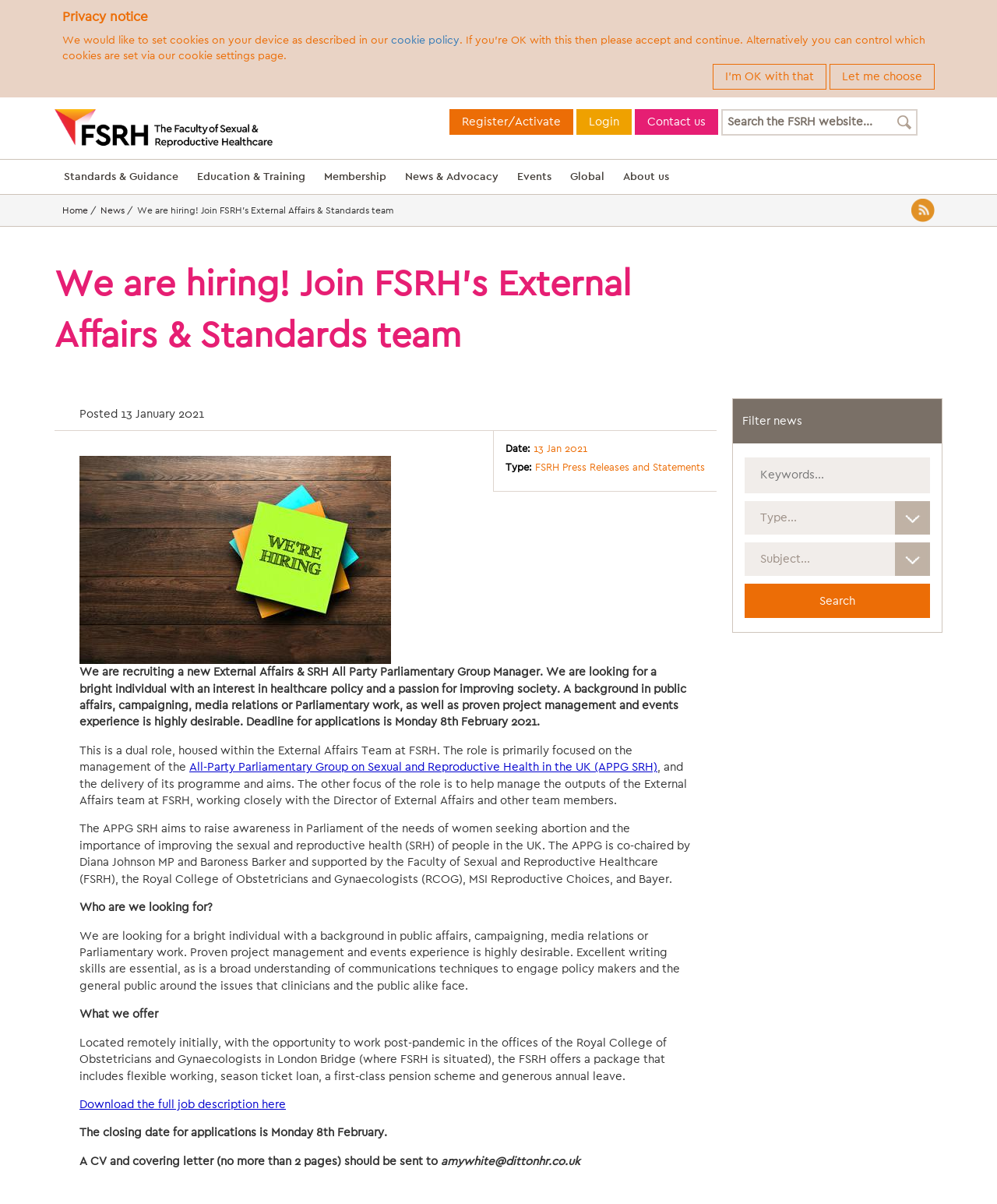Give a short answer to this question using one word or a phrase:
What is the name of the organization co-chairing the APPG SRH?

Diana Johnson MP and Baroness Barker